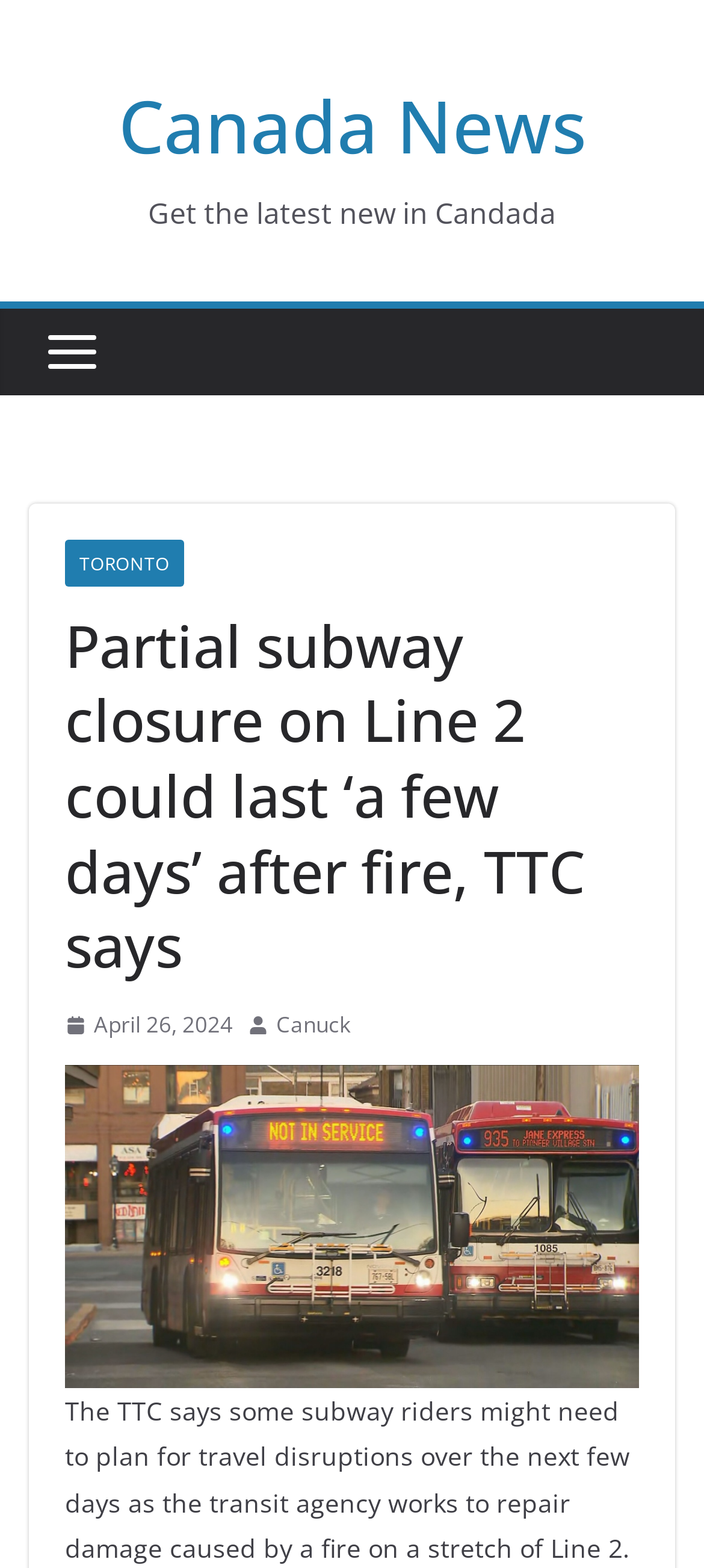Using the format (top-left x, top-left y, bottom-right x, bottom-right y), and given the element description, identify the bounding box coordinates within the screenshot: April 26, 2024

[0.092, 0.641, 0.331, 0.666]